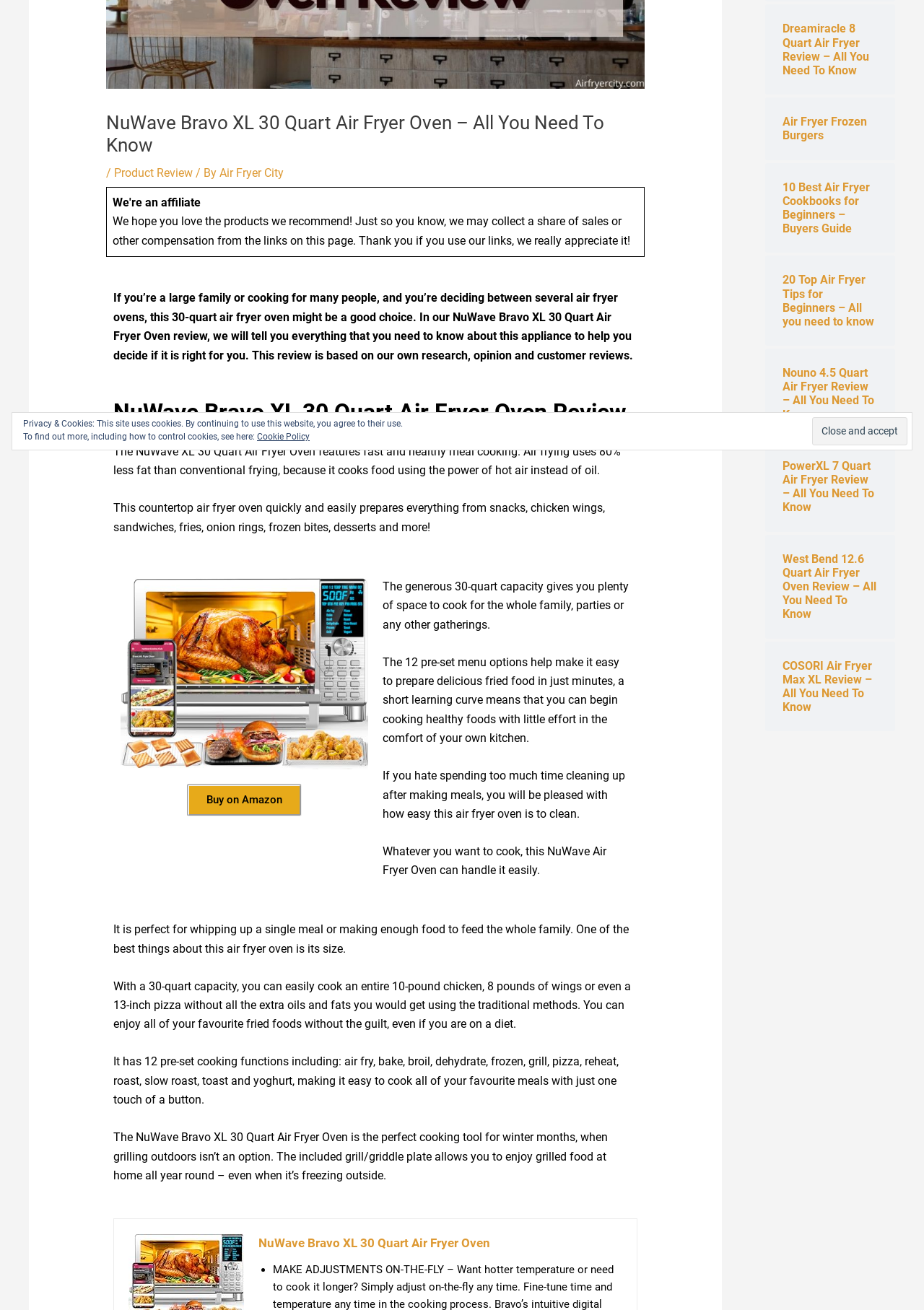Given the element description "Product Review" in the screenshot, predict the bounding box coordinates of that UI element.

[0.123, 0.126, 0.208, 0.137]